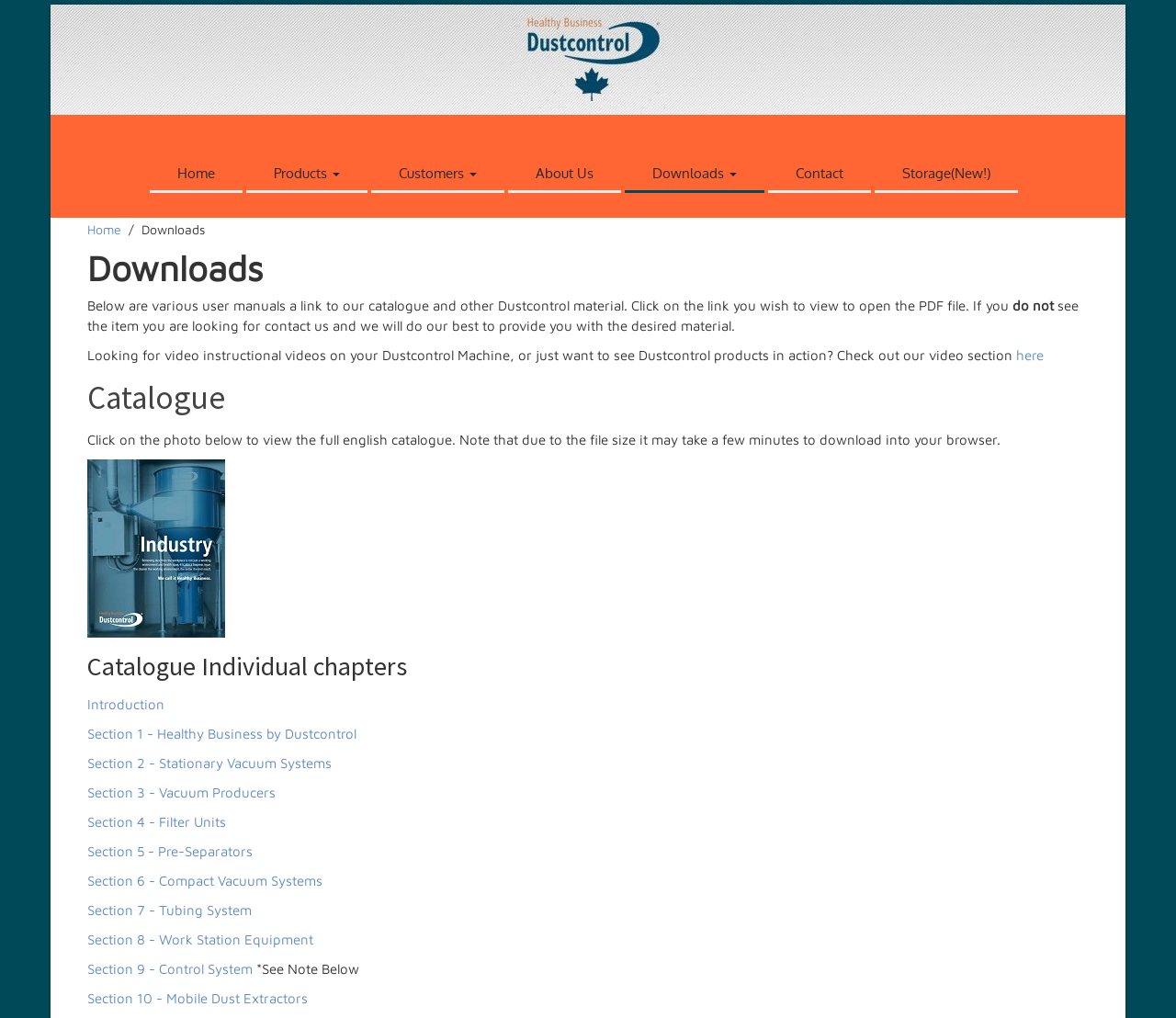Use one word or a short phrase to answer the question provided: 
What is the company name of the website?

Dustcontrol